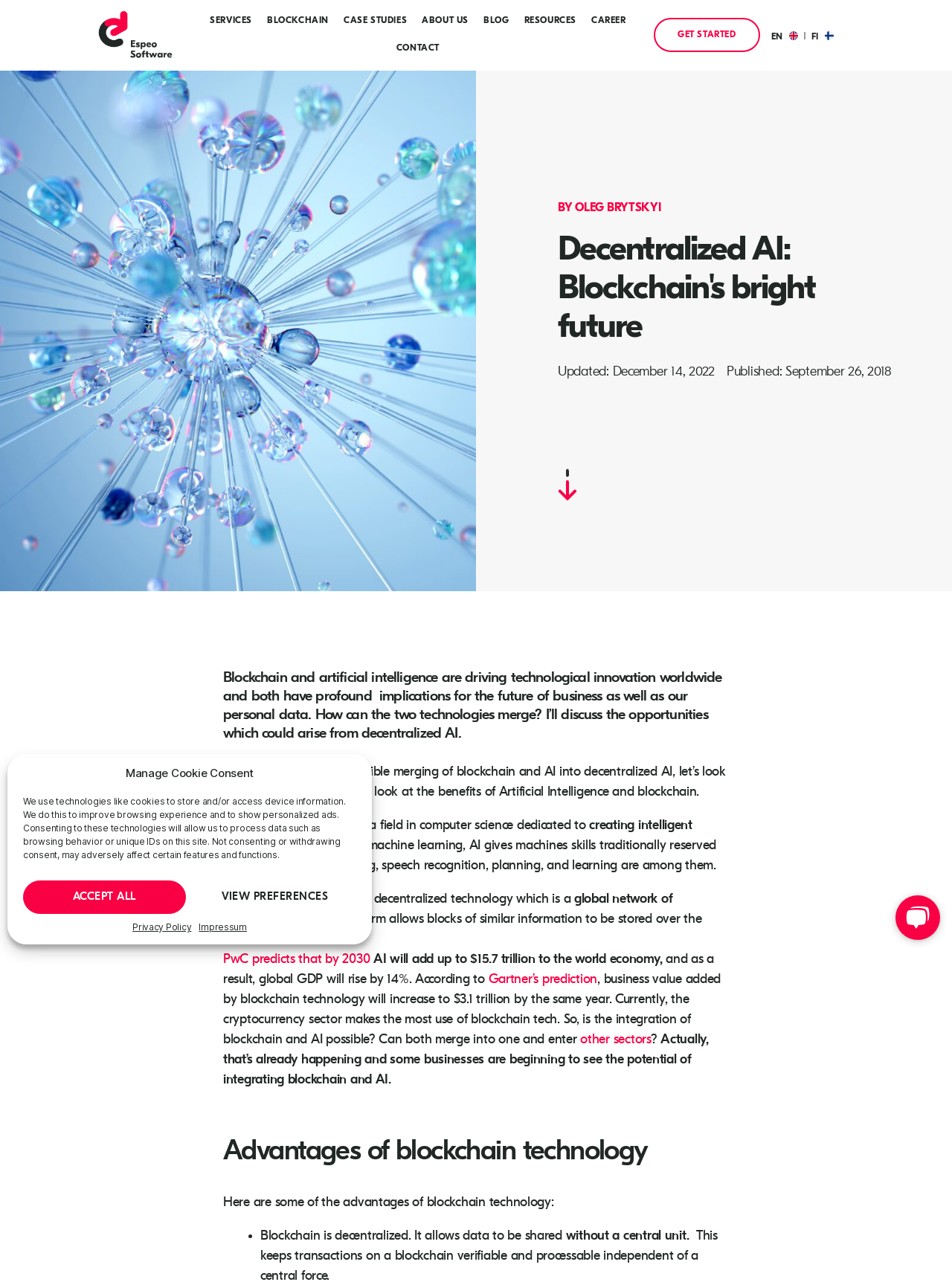Determine the bounding box coordinates for the region that must be clicked to execute the following instruction: "Click the 'GET STARTED' button".

[0.687, 0.014, 0.798, 0.041]